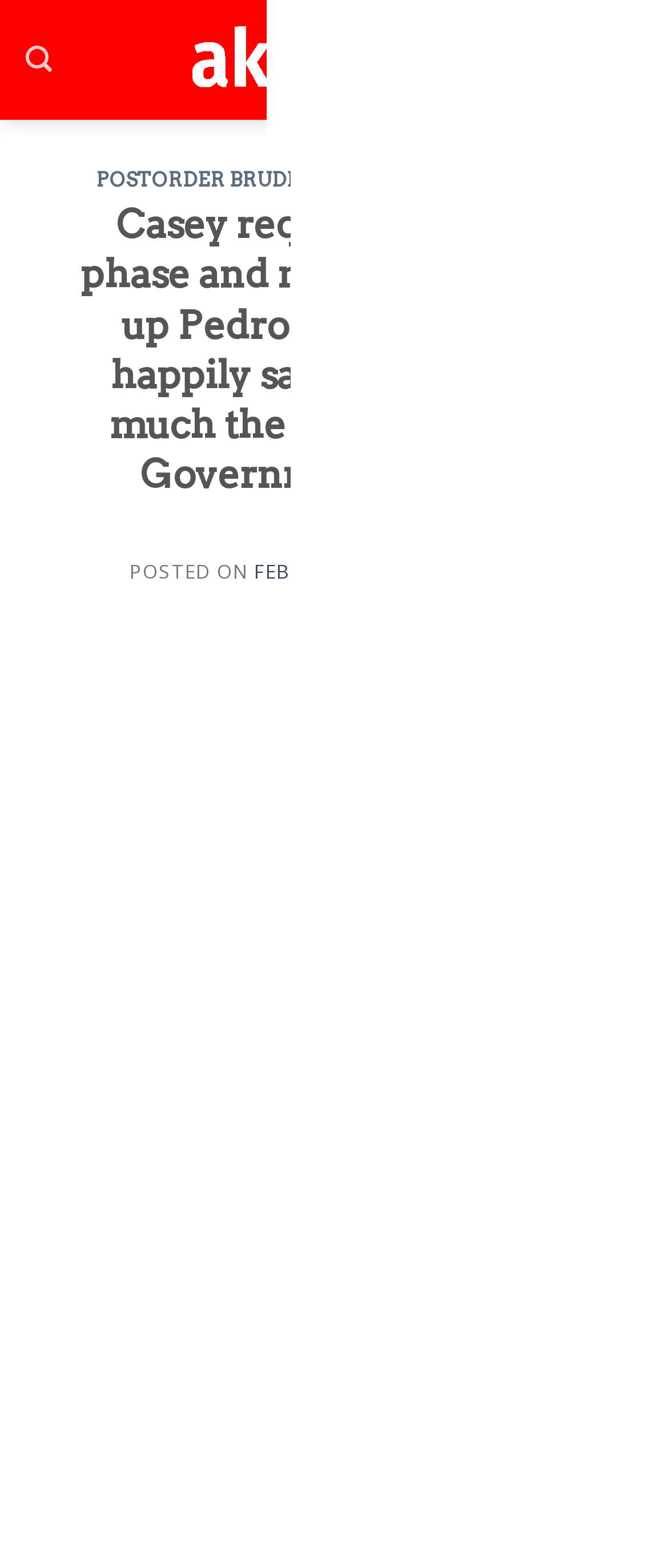Identify the bounding box coordinates for the region of the element that should be clicked to carry out the instruction: "Copy". The bounding box coordinates should be four float numbers between 0 and 1, i.e., [left, top, right, bottom].

None